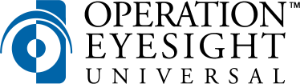Please answer the following question using a single word or phrase: 
Where are the devastating floods mentioned in the caption?

Kerala, India